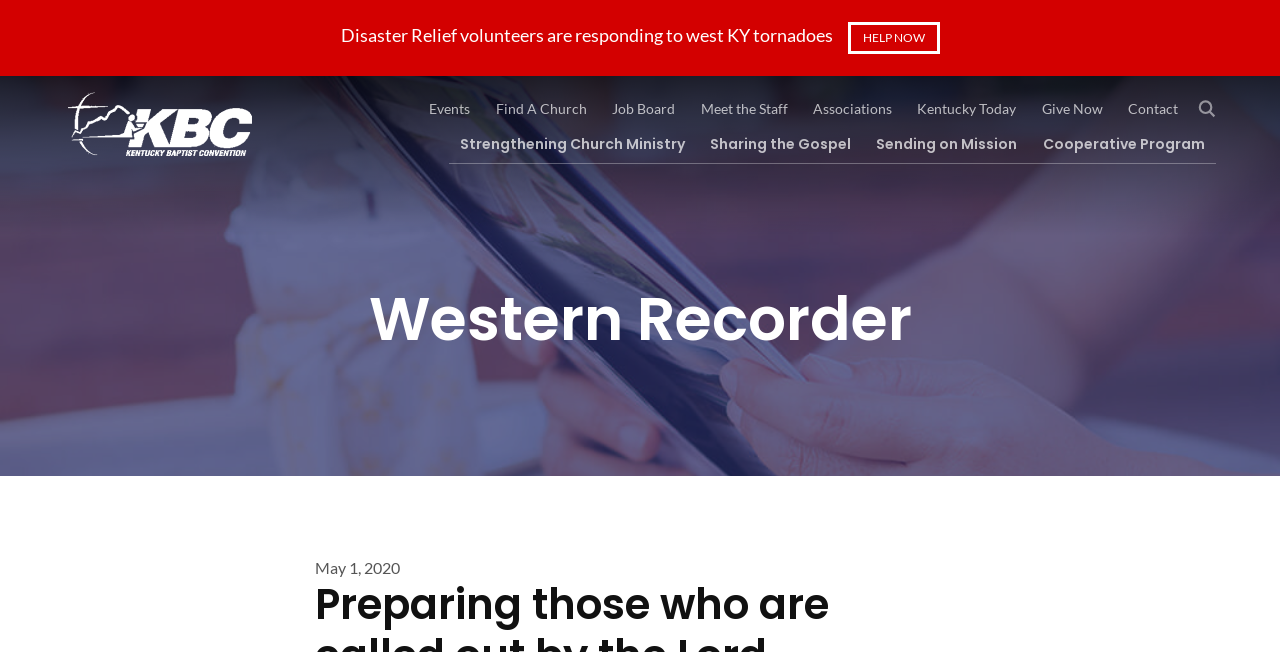Please reply with a single word or brief phrase to the question: 
What are the main categories on the webpage?

Events, Church, Ministry